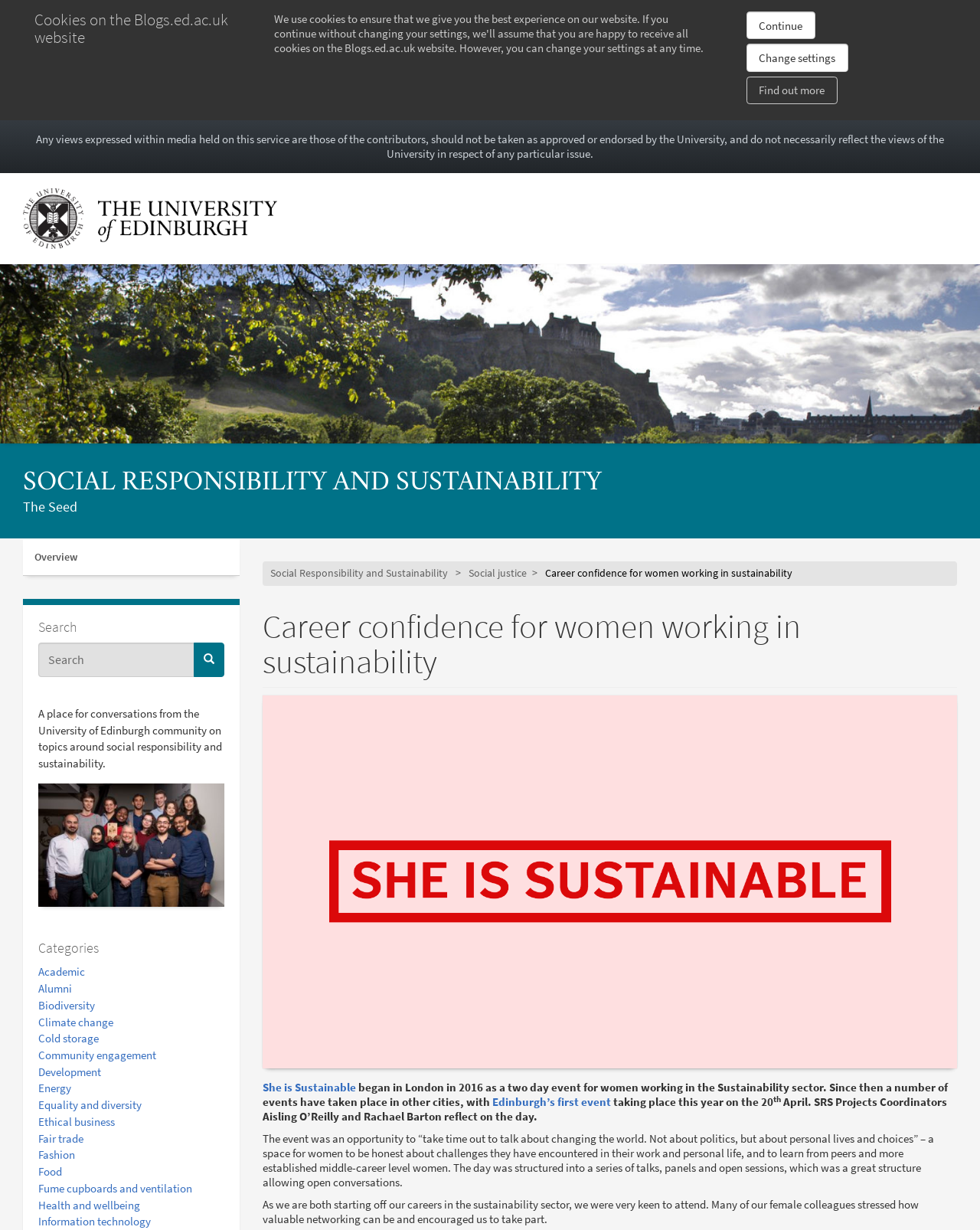Describe all visible elements and their arrangement on the webpage.

This webpage is about career confidence for women working in sustainability, specifically focusing on social responsibility and sustainability. At the top, there is a notification about cookies on the website, with options to continue, change settings, or find out more. Below this, there is a disclaimer about the views expressed on the website.

On the left side, there is a menu with links to the University of Edinburgh's home page, social responsibility and sustainability, and a search bar. The search bar is accompanied by a button to initiate the search.

The main content of the webpage is divided into sections. The first section has a heading "SOCIAL RESPONSIBILITY AND SUSTAINABILITY" and a brief description of the blog. Below this, there are links to various categories, including academic, alumni, biodiversity, and more.

The next section has a heading "Career confidence for women working in sustainability" and features an image. The text describes the She is Sustainable event, which began in London in 2016 and has since taken place in other cities. The event is a space for women to discuss challenges they have faced in their work and personal lives, and to learn from peers and more established women in the field. The webpage also includes reflections from two project coordinators, Aisling O'Reilly and Rachael Barton, who attended the event and found it valuable for networking and learning.